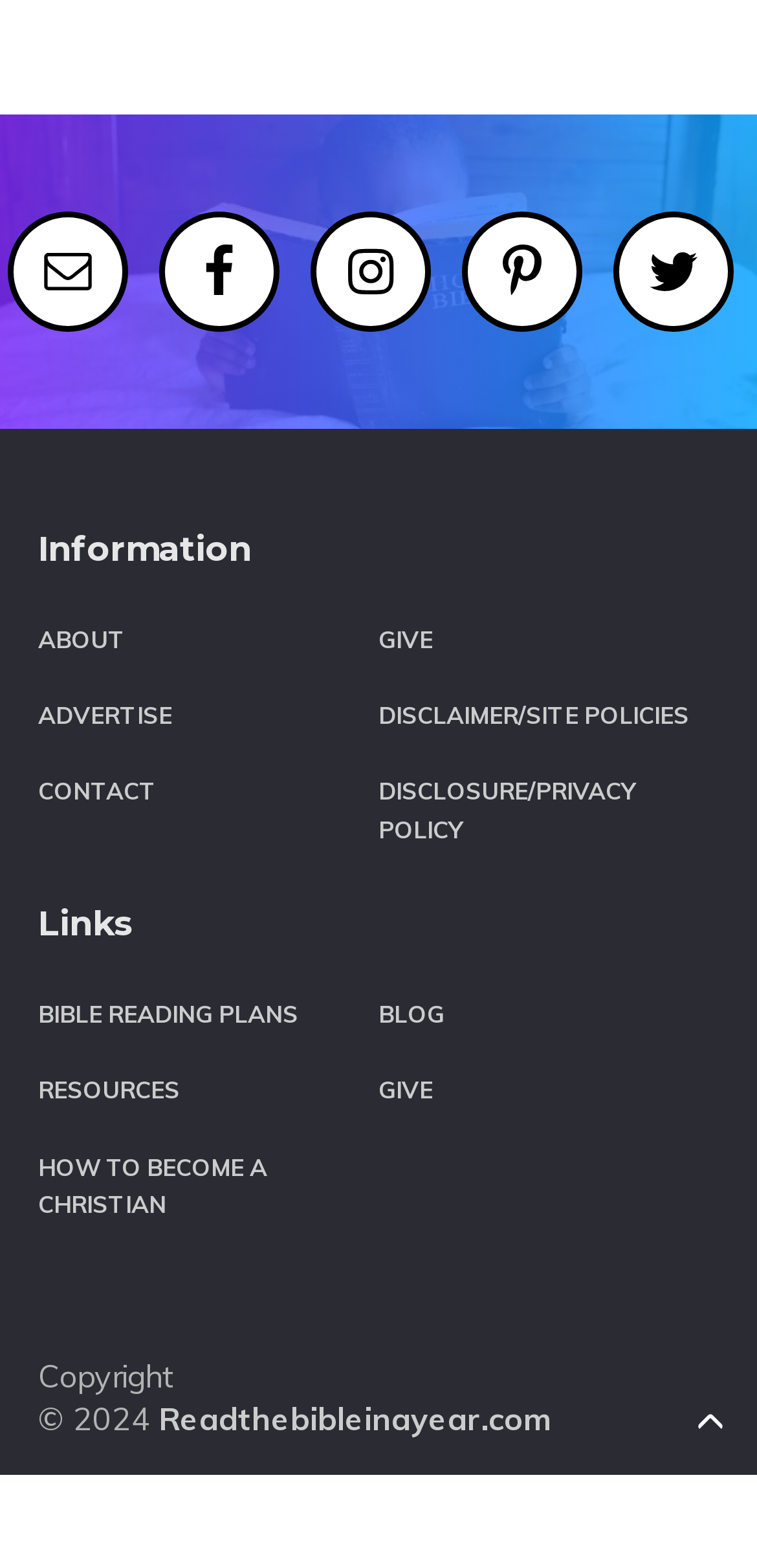Find the bounding box coordinates of the element to click in order to complete this instruction: "Explore BIBLE READING PLANS". The bounding box coordinates must be four float numbers between 0 and 1, denoted as [left, top, right, bottom].

[0.05, 0.637, 0.394, 0.656]